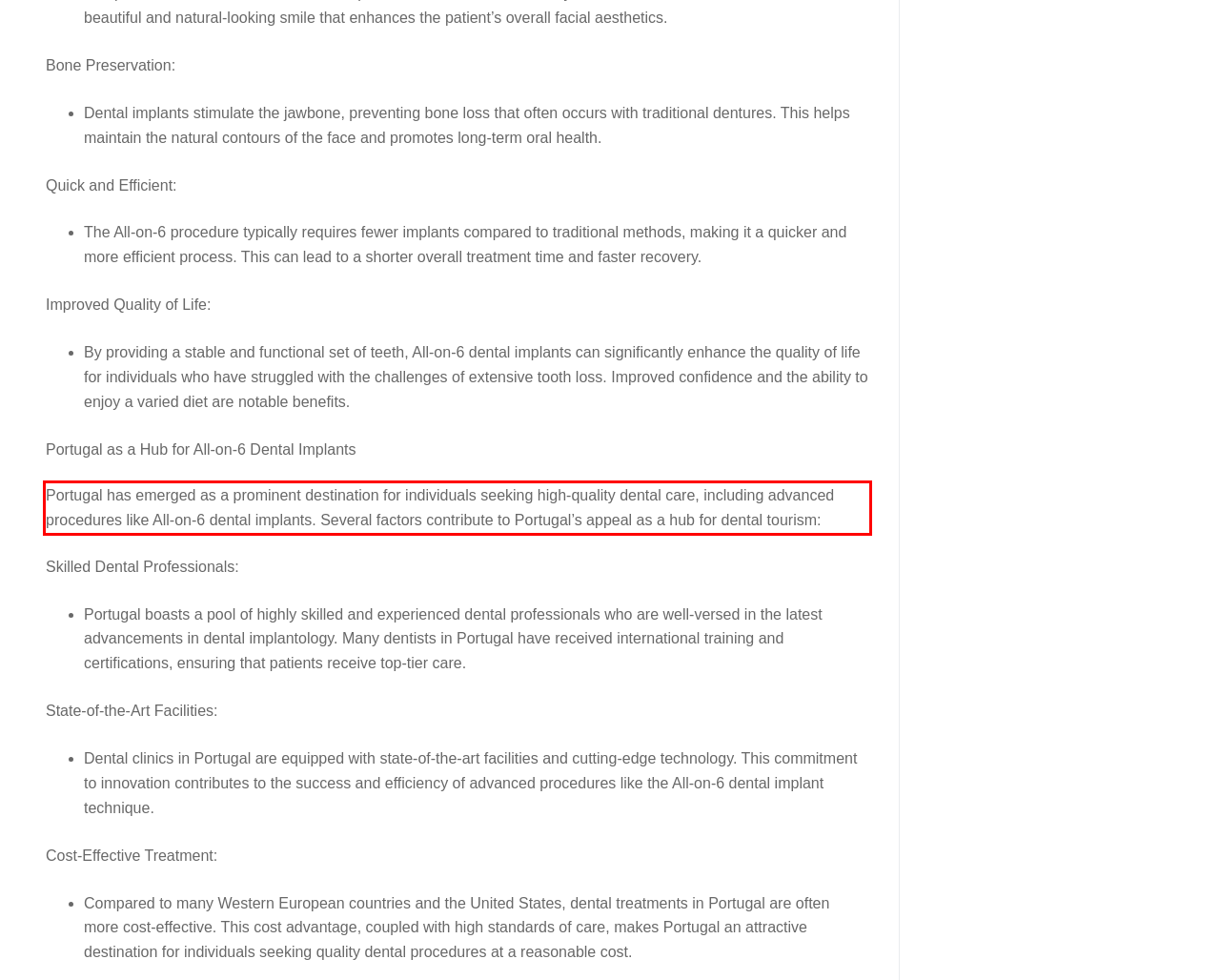Given a screenshot of a webpage with a red bounding box, please identify and retrieve the text inside the red rectangle.

Portugal has emerged as a prominent destination for individuals seeking high-quality dental care, including advanced procedures like All-on-6 dental implants. Several factors contribute to Portugal’s appeal as a hub for dental tourism: